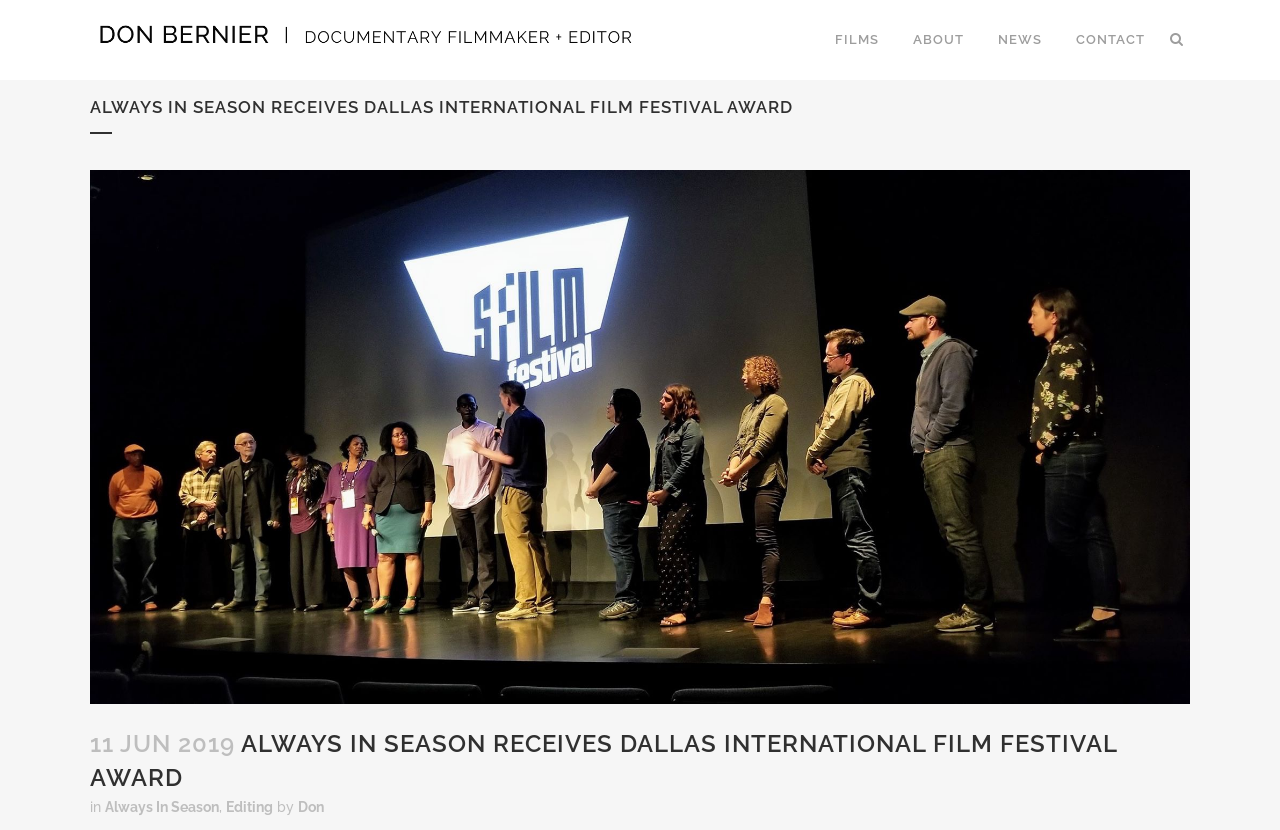What are the categories available in the top menu?
Provide a detailed and well-explained answer to the question.

The categories available in the top menu can be found by looking at the links 'FILMS', 'ABOUT', 'NEWS', and 'CONTACT' at the top of the webpage, which are likely to be the main categories of the website.